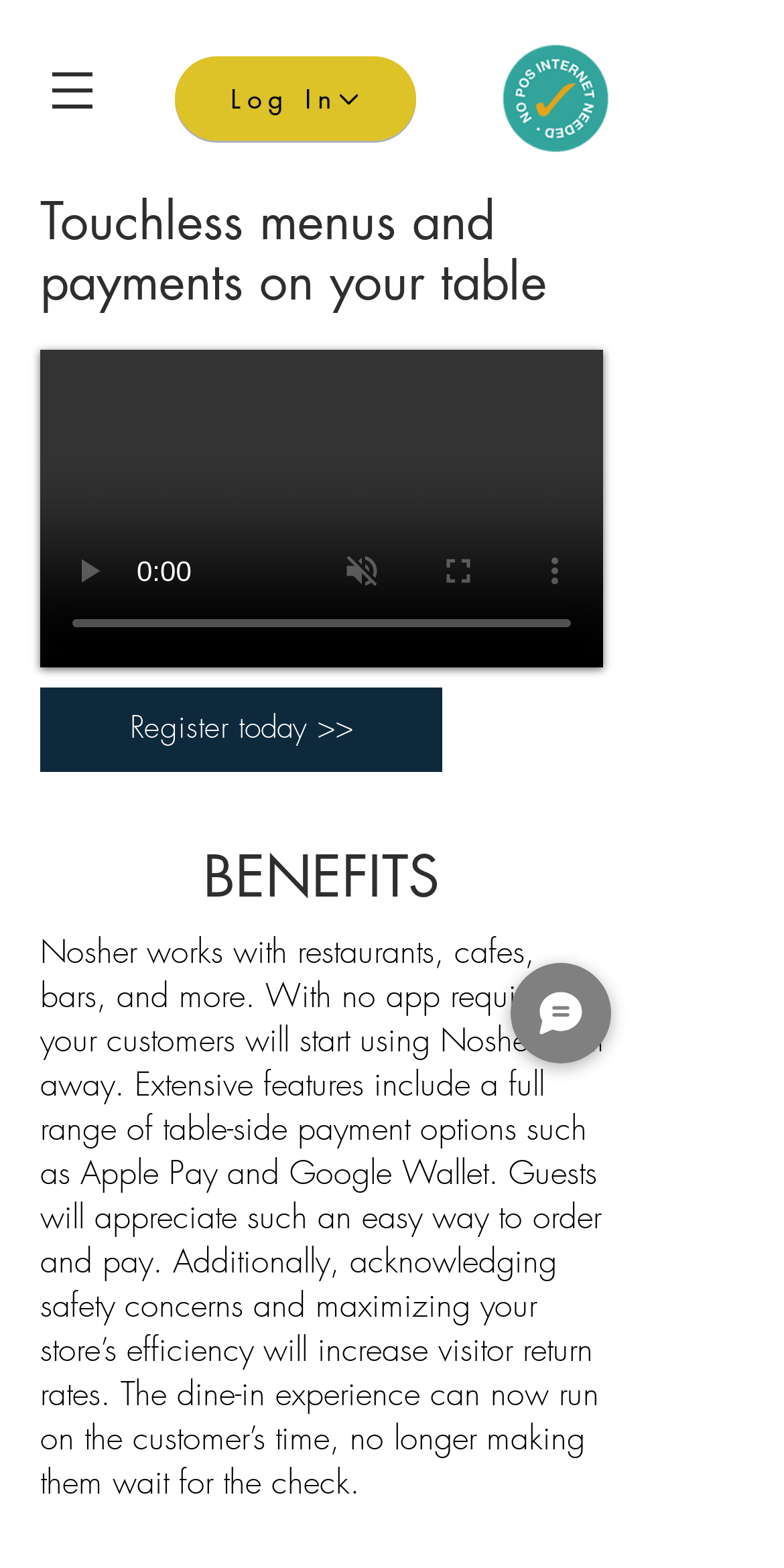What is the impact of using Nosher on a business's efficiency?
Refer to the screenshot and respond with a concise word or phrase.

Maximizes efficiency